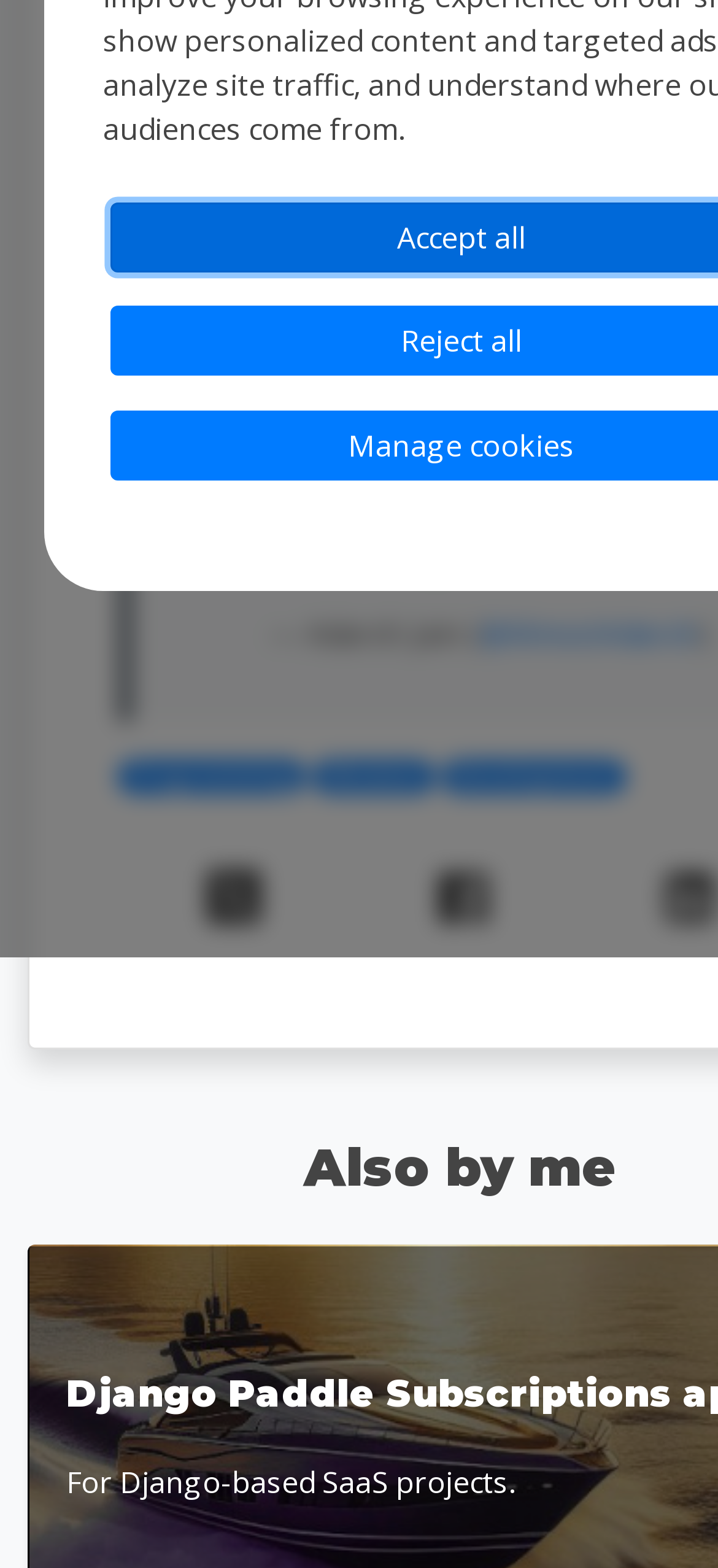Please determine the bounding box coordinates for the UI element described as: "Wisdom".

[0.437, 0.486, 0.604, 0.507]